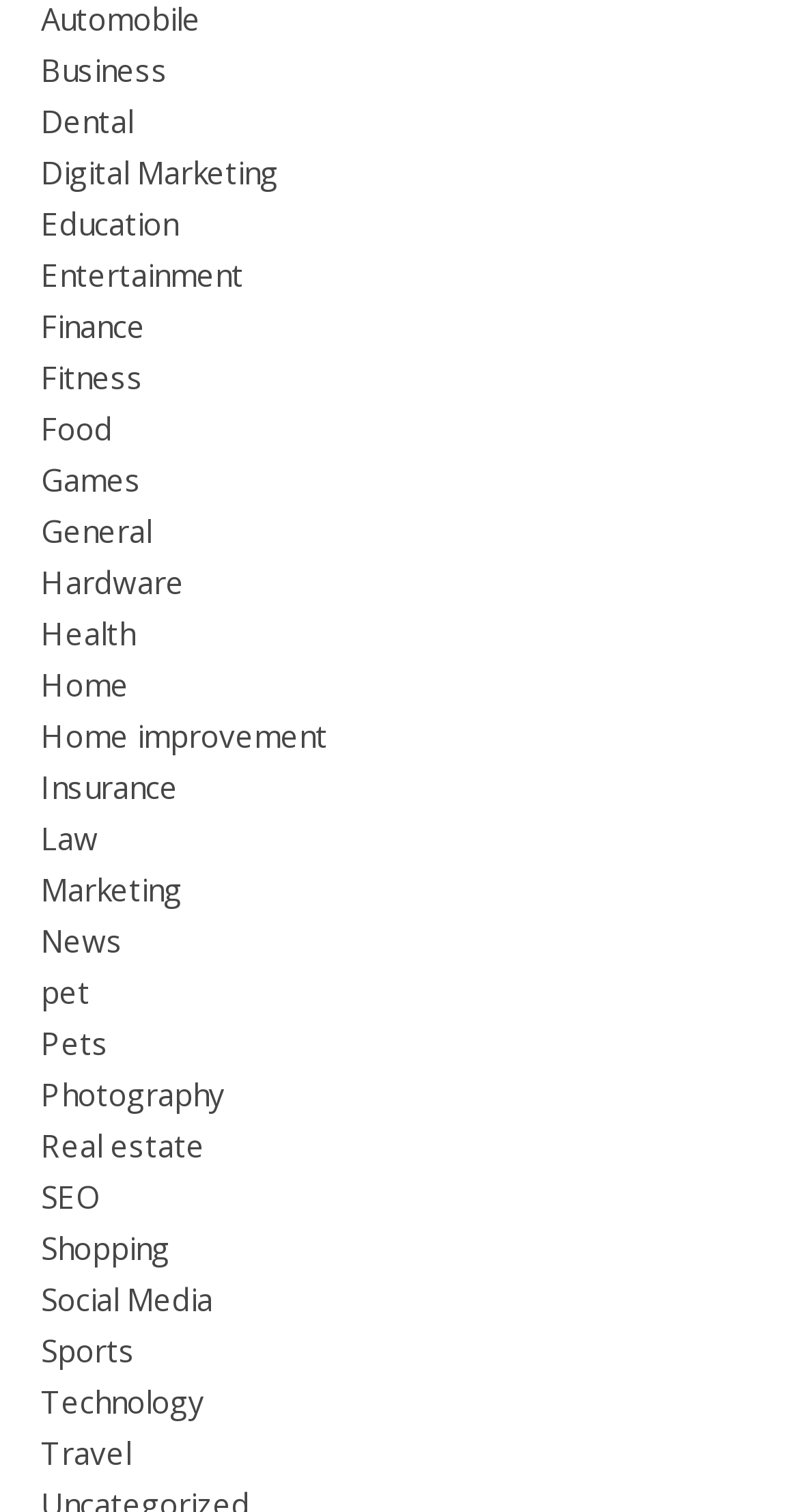Please find the bounding box coordinates of the element that you should click to achieve the following instruction: "Go to Auto 8-8 AS Sildnes & Halaas page". The coordinates should be presented as four float numbers between 0 and 1: [left, top, right, bottom].

None